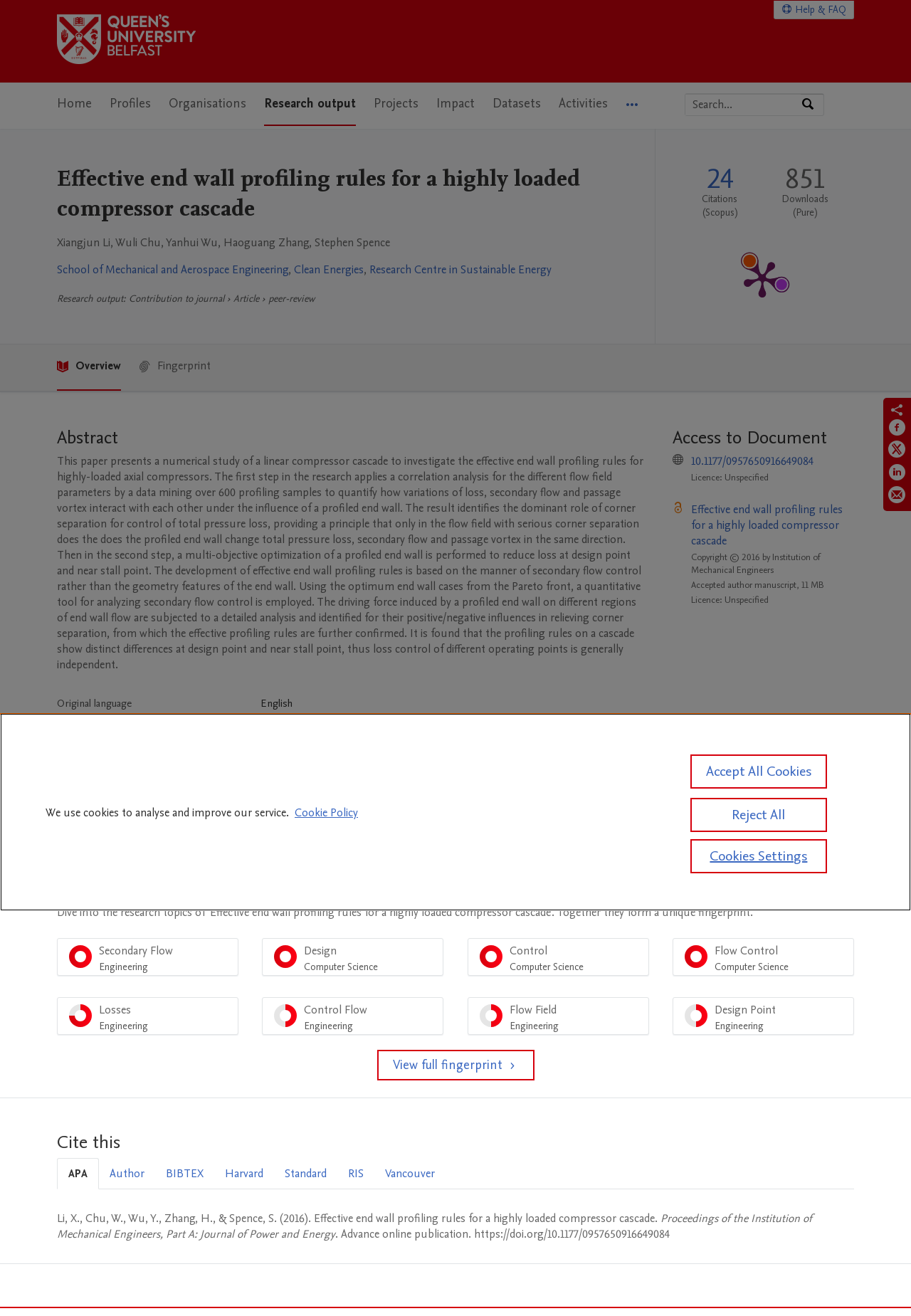Identify the bounding box coordinates of the region that should be clicked to execute the following instruction: "View publication metrics".

[0.719, 0.097, 0.93, 0.261]